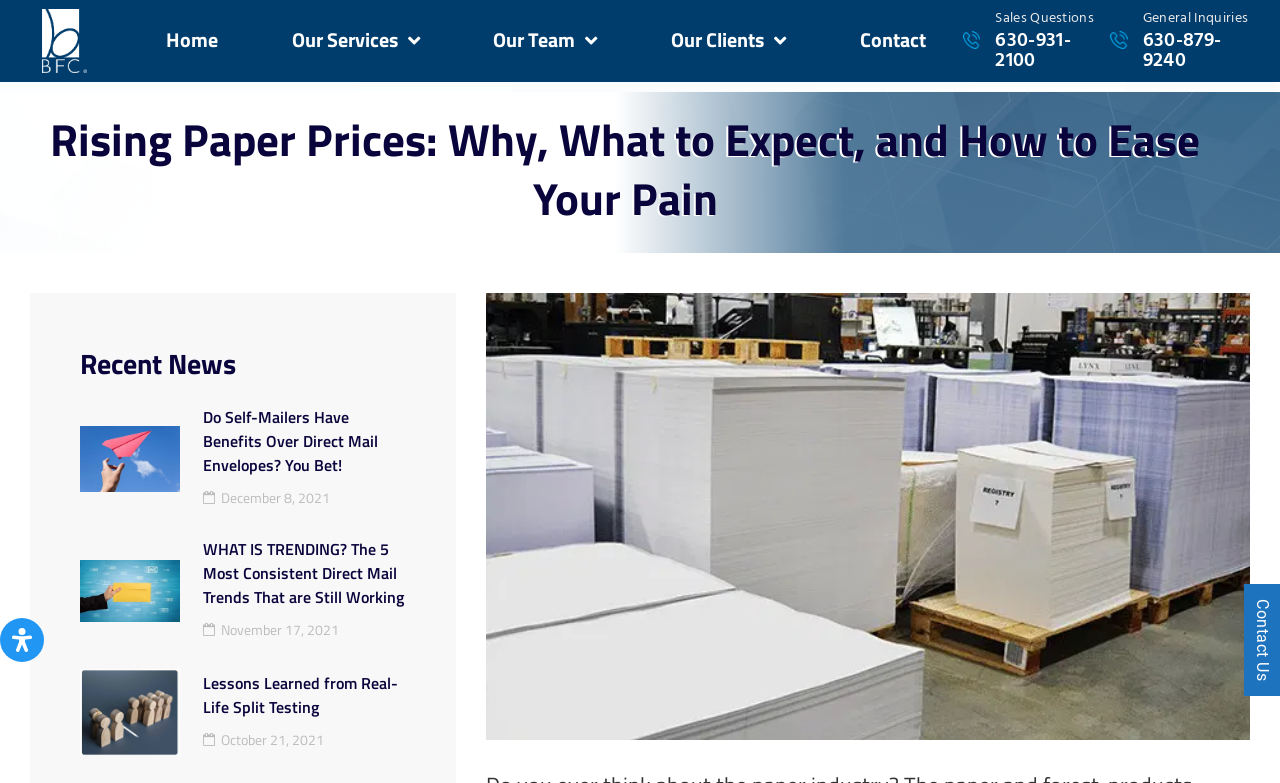Locate the bounding box coordinates of the clickable area to execute the instruction: "contact sales". Provide the coordinates as four float numbers between 0 and 1, represented as [left, top, right, bottom].

[0.778, 0.009, 0.855, 0.038]